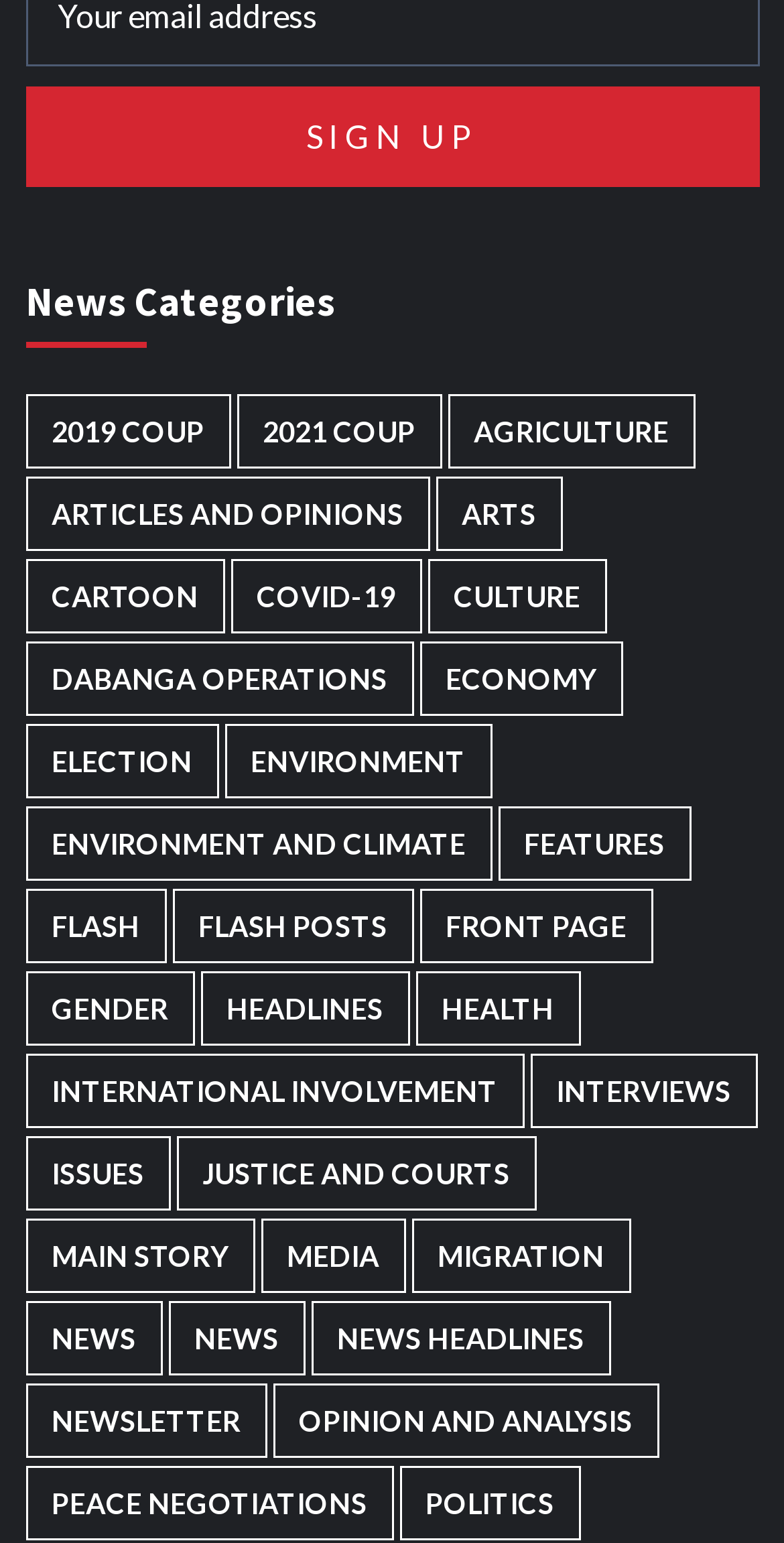Please provide the bounding box coordinates for the element that needs to be clicked to perform the instruction: "View 2019 Coup news". The coordinates must consist of four float numbers between 0 and 1, formatted as [left, top, right, bottom].

[0.032, 0.255, 0.294, 0.303]